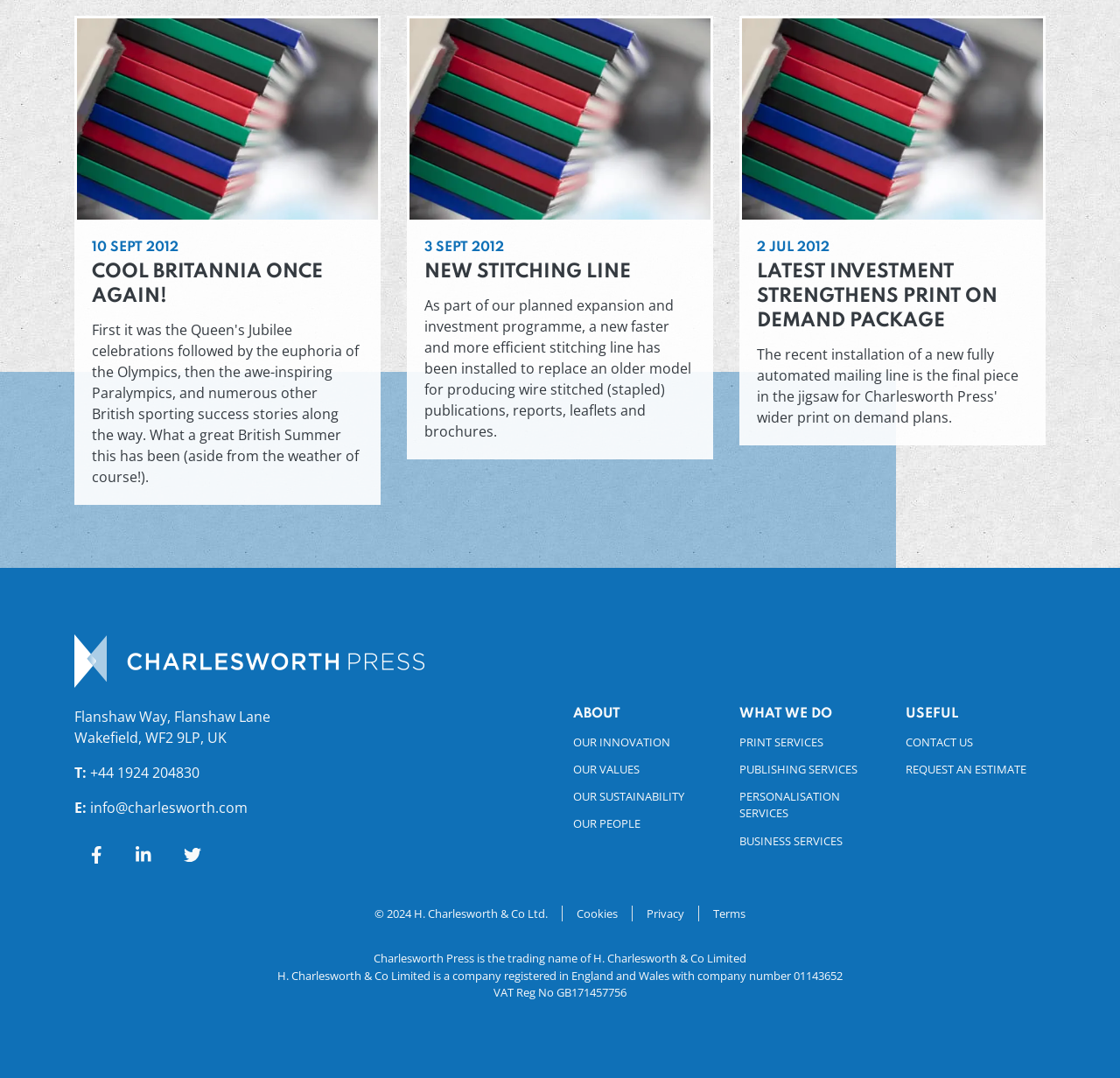Answer the following query concisely with a single word or phrase:
What is the address of Charlesworth Press?

Flanshaw Way, Flanshaw Lane, Wakefield, WF2 9LP, UK